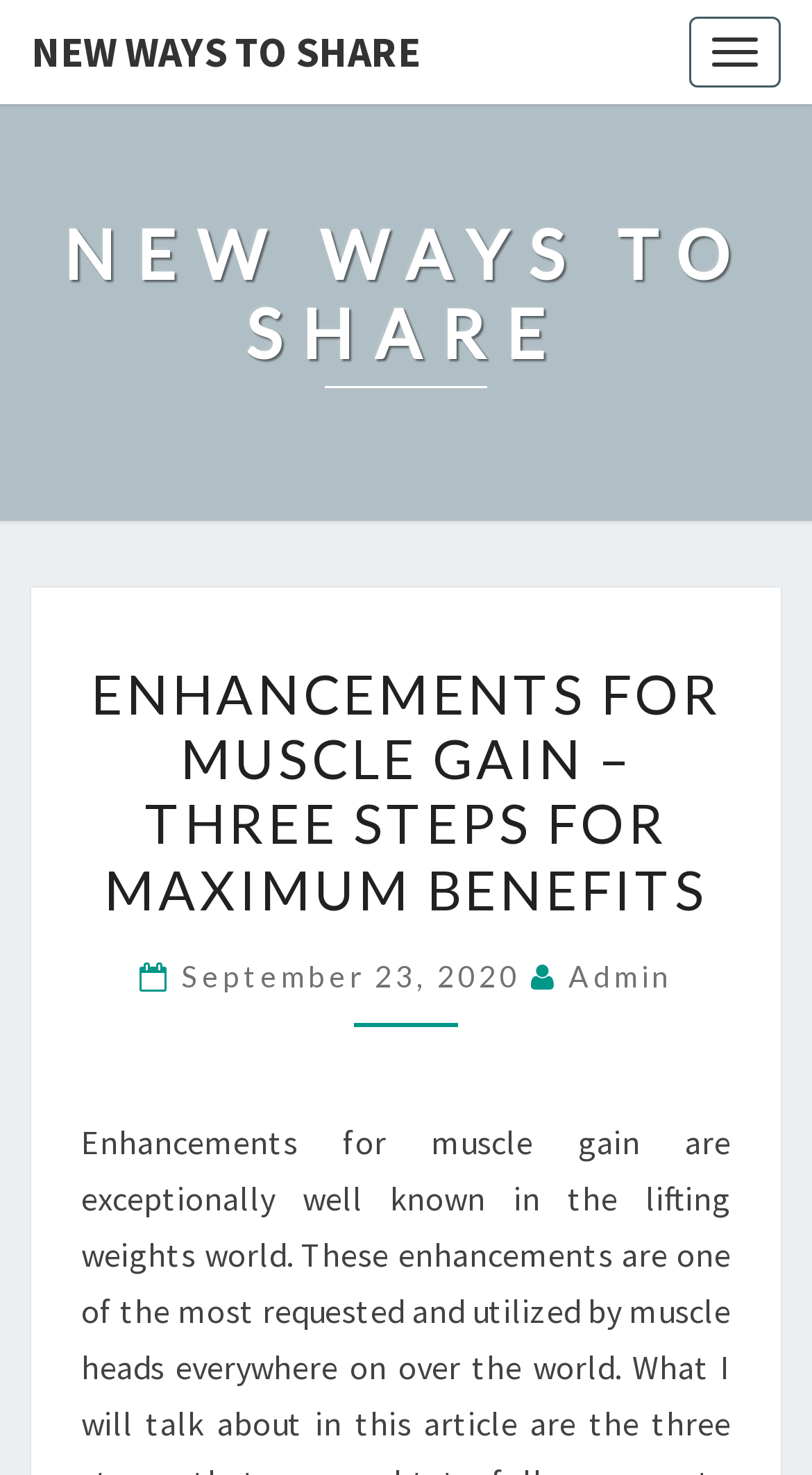From the webpage screenshot, predict the bounding box of the UI element that matches this description: "September 23, 2020".

[0.223, 0.649, 0.654, 0.673]